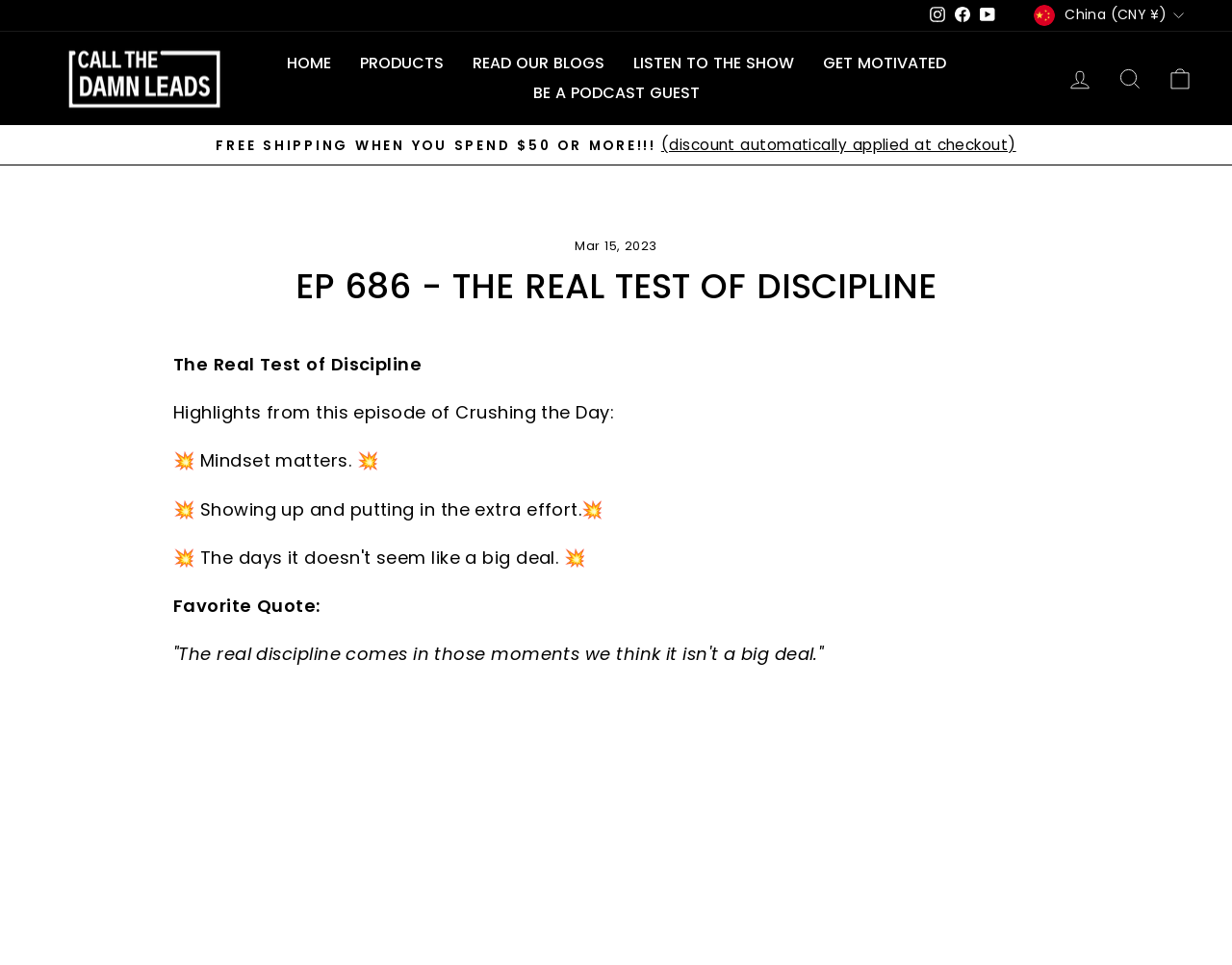Specify the bounding box coordinates of the area that needs to be clicked to achieve the following instruction: "Read the blog post EP 686 - THE REAL TEST OF DISCIPLINE".

[0.141, 0.279, 0.859, 0.315]